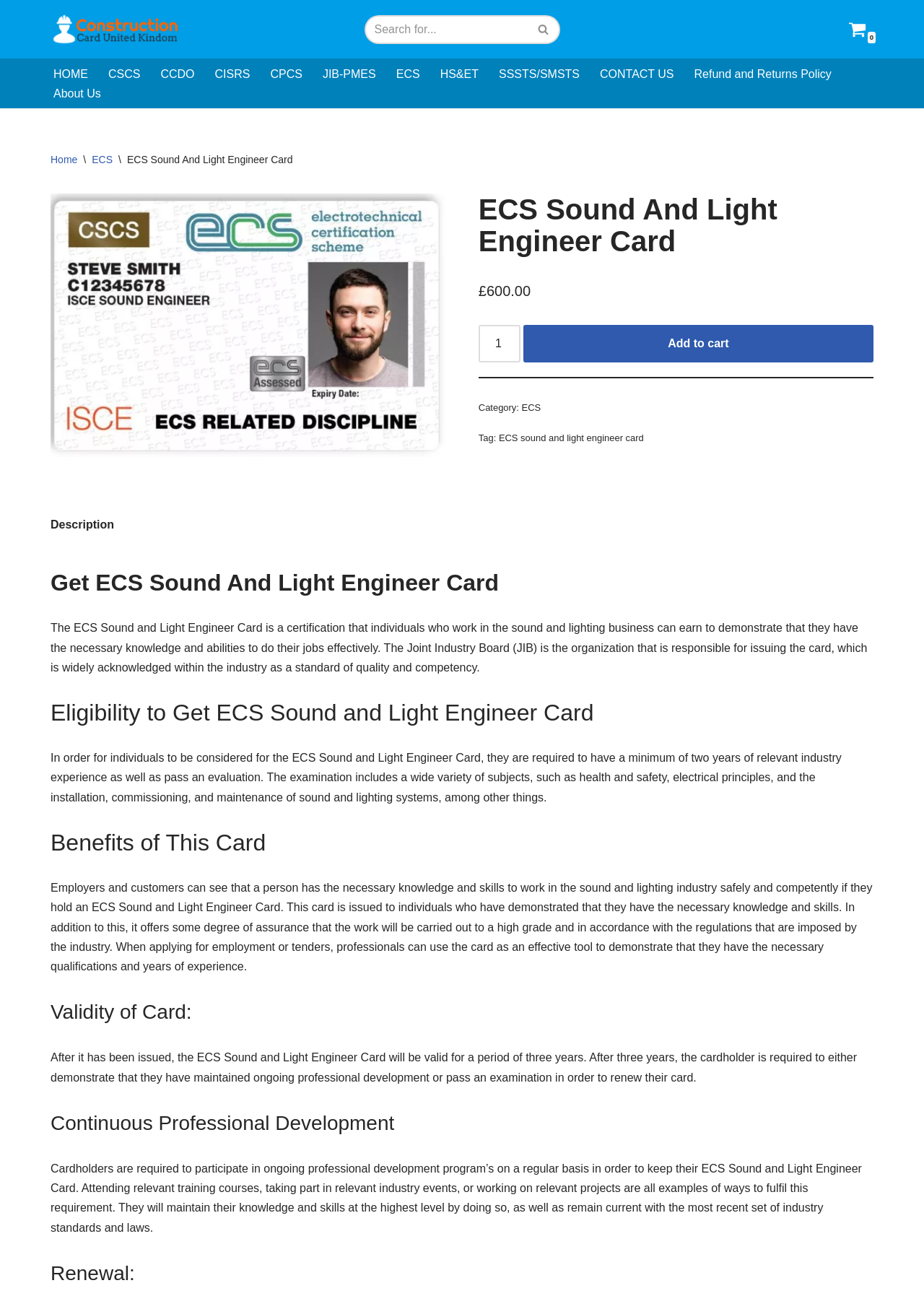Indicate the bounding box coordinates of the clickable region to achieve the following instruction: "View ECS Sound and Light Engineer Card description."

[0.055, 0.389, 0.123, 0.413]